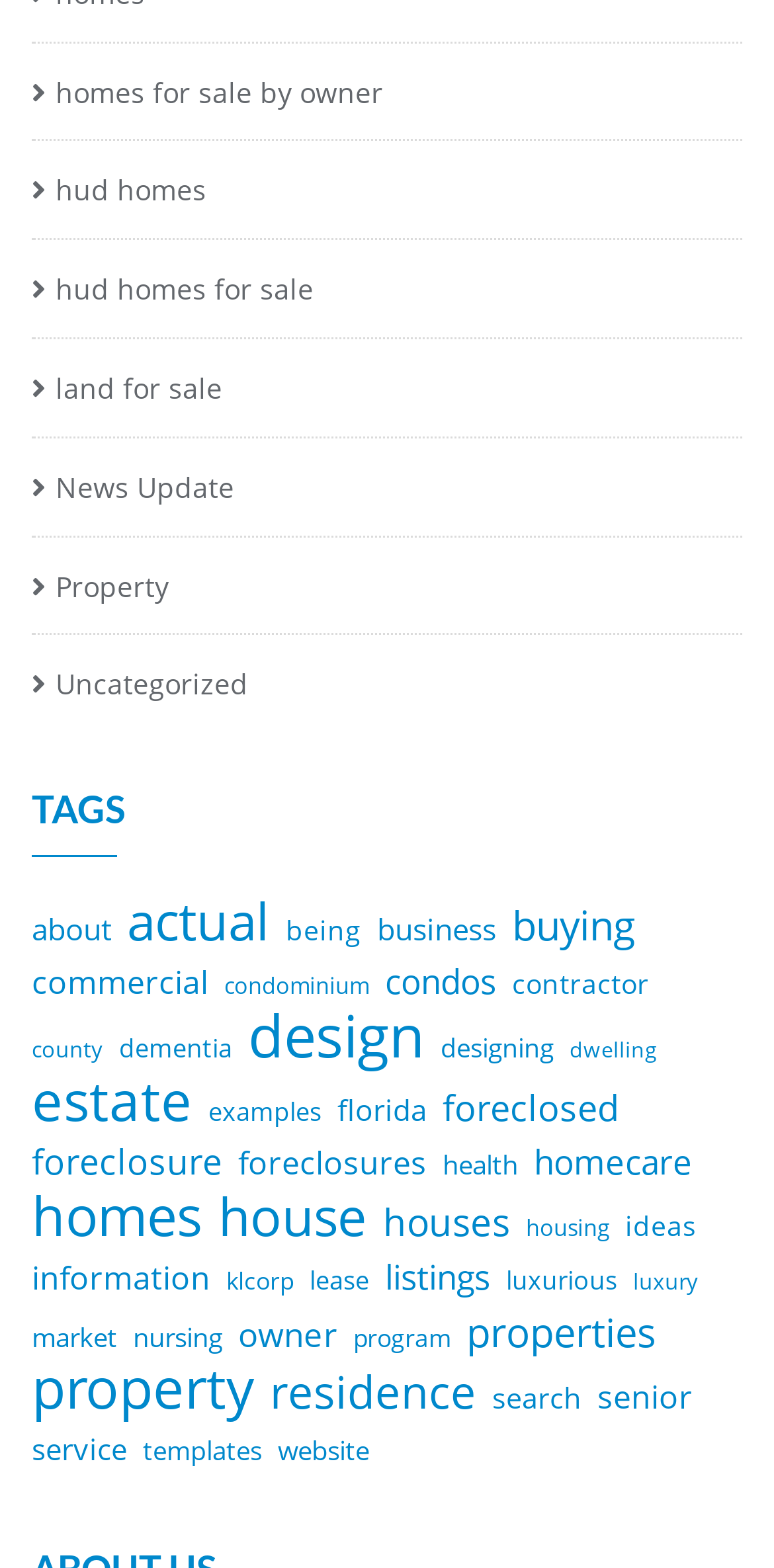Identify the bounding box coordinates of the section that should be clicked to achieve the task described: "Read 'News Update'".

[0.041, 0.292, 0.303, 0.331]